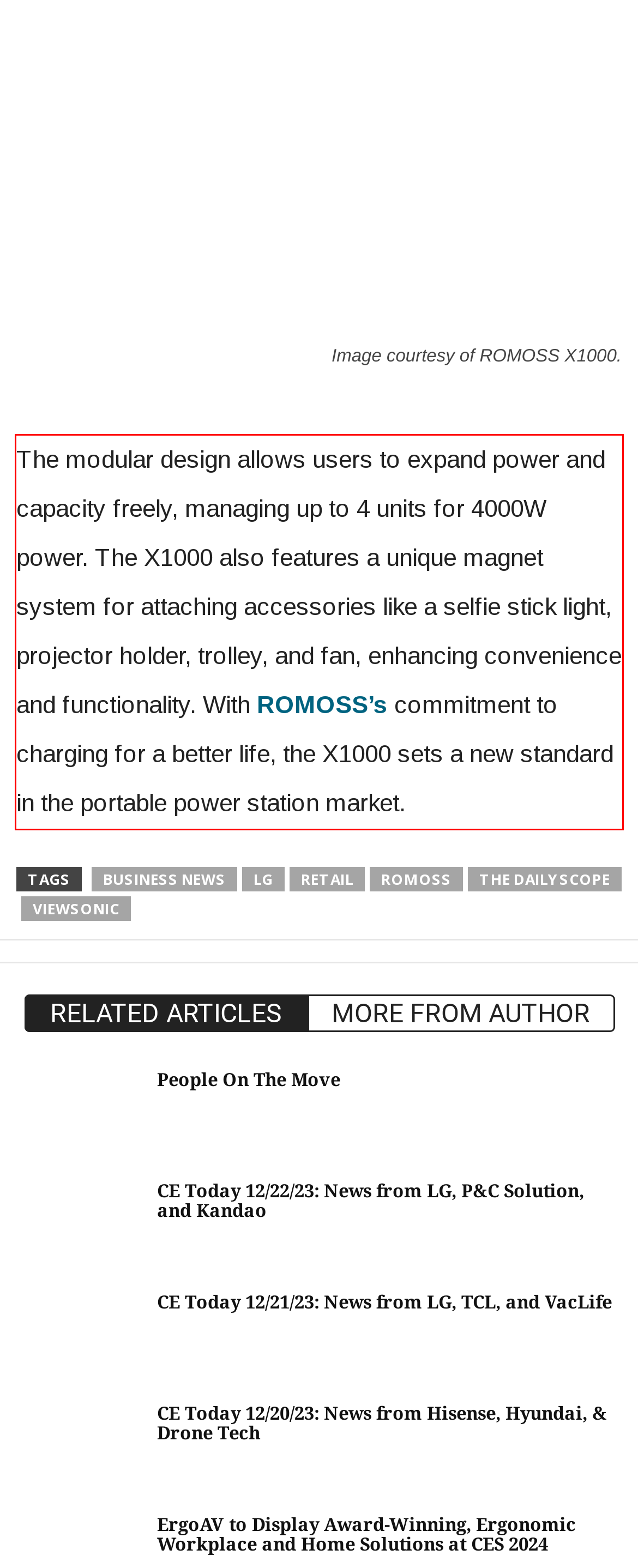Examine the webpage screenshot and use OCR to obtain the text inside the red bounding box.

The modular design allows users to expand power and capacity freely, managing up to 4 units for 4000W power. The X1000 also features a unique magnet system for attaching accessories like a selfie stick light, projector holder, trolley, and fan, enhancing convenience and functionality. With ROMOSS’s commitment to charging for a better life, the X1000 sets a new standard in the portable power station market.